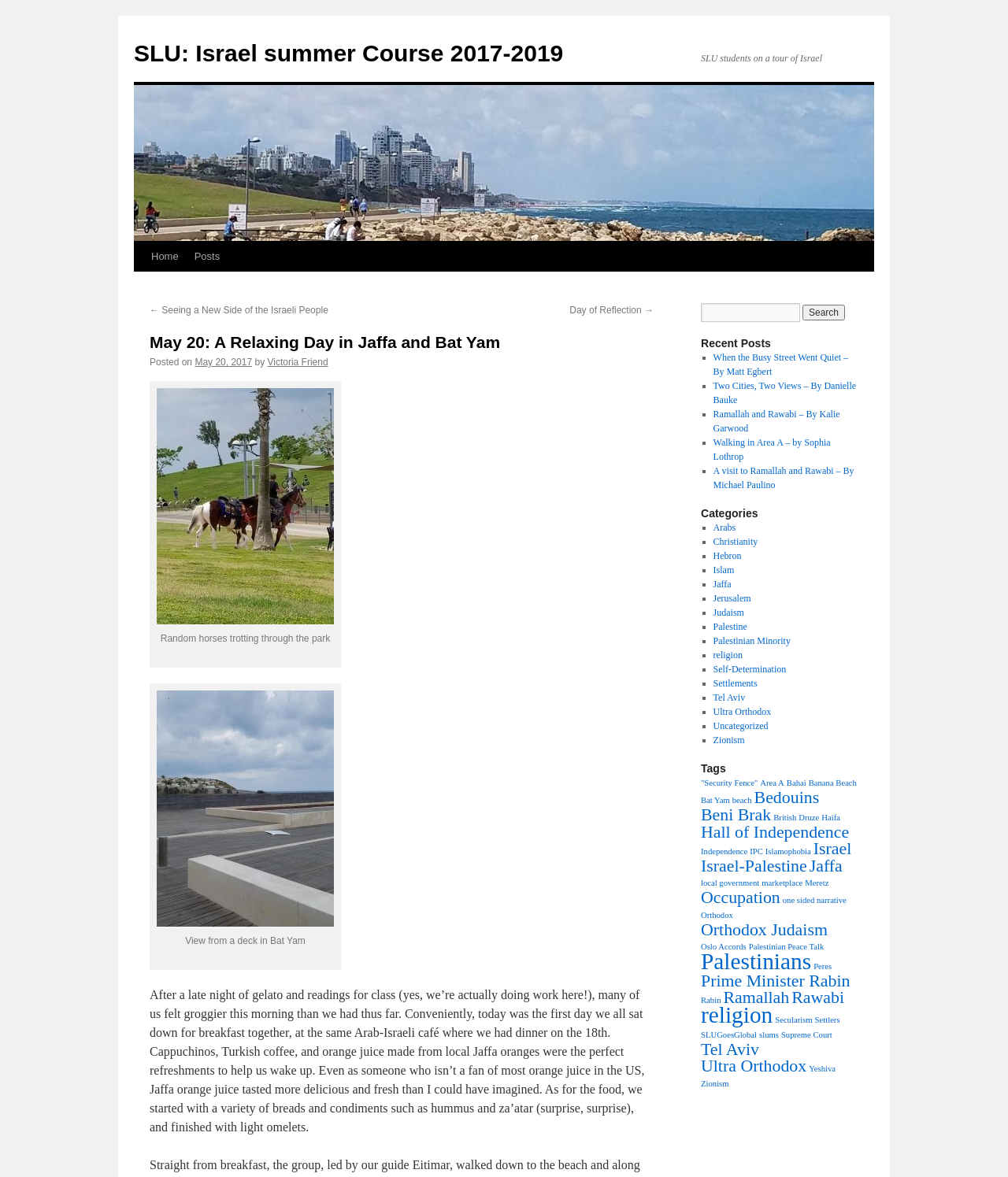Provide your answer in a single word or phrase: 
What is the name of the author of this post?

Victoria Friend